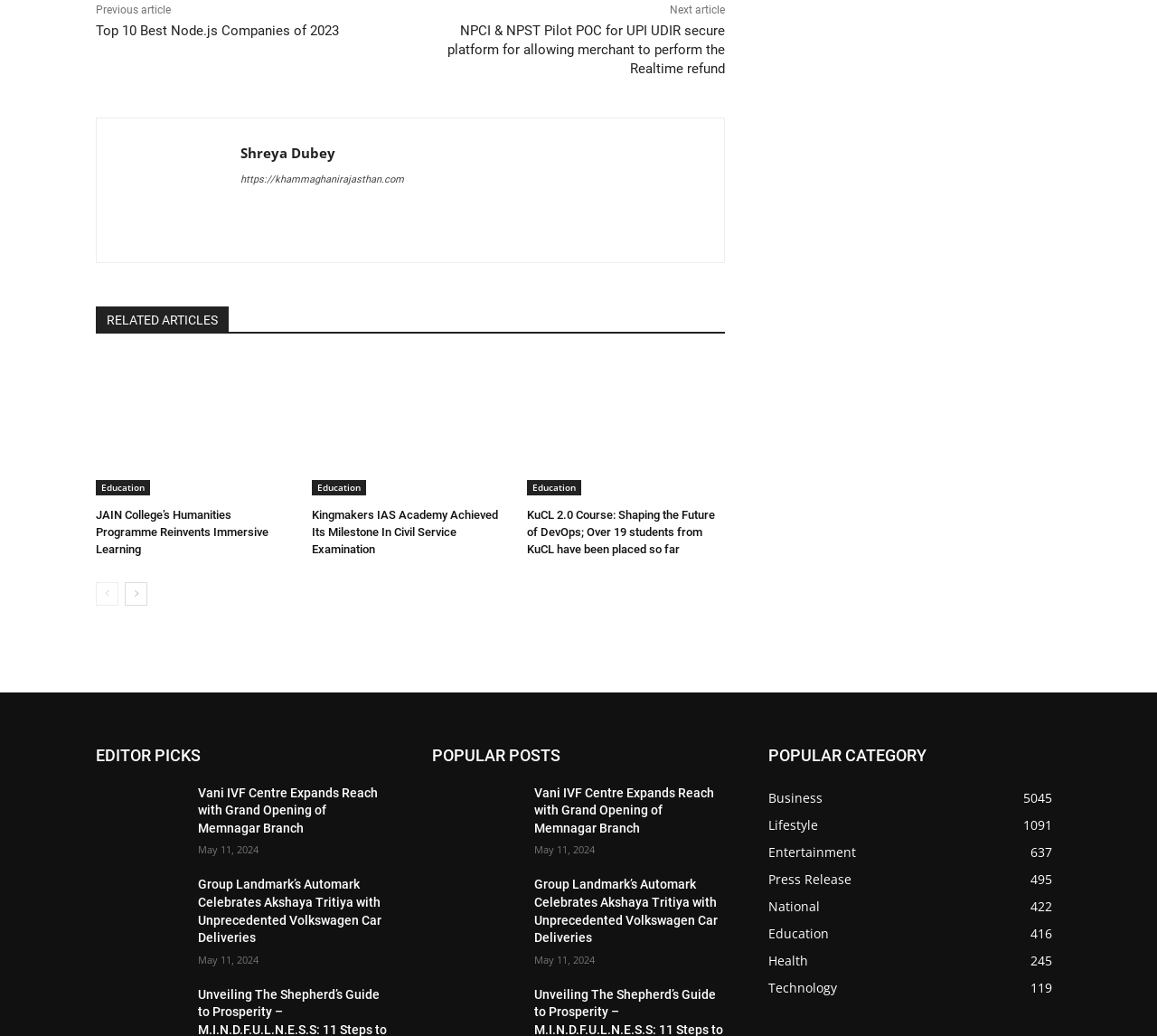Find the bounding box coordinates for the area that should be clicked to accomplish the instruction: "Read the 'JAIN College’s Humanities Programme Reinvents Immersive Learning' article".

[0.083, 0.345, 0.254, 0.478]